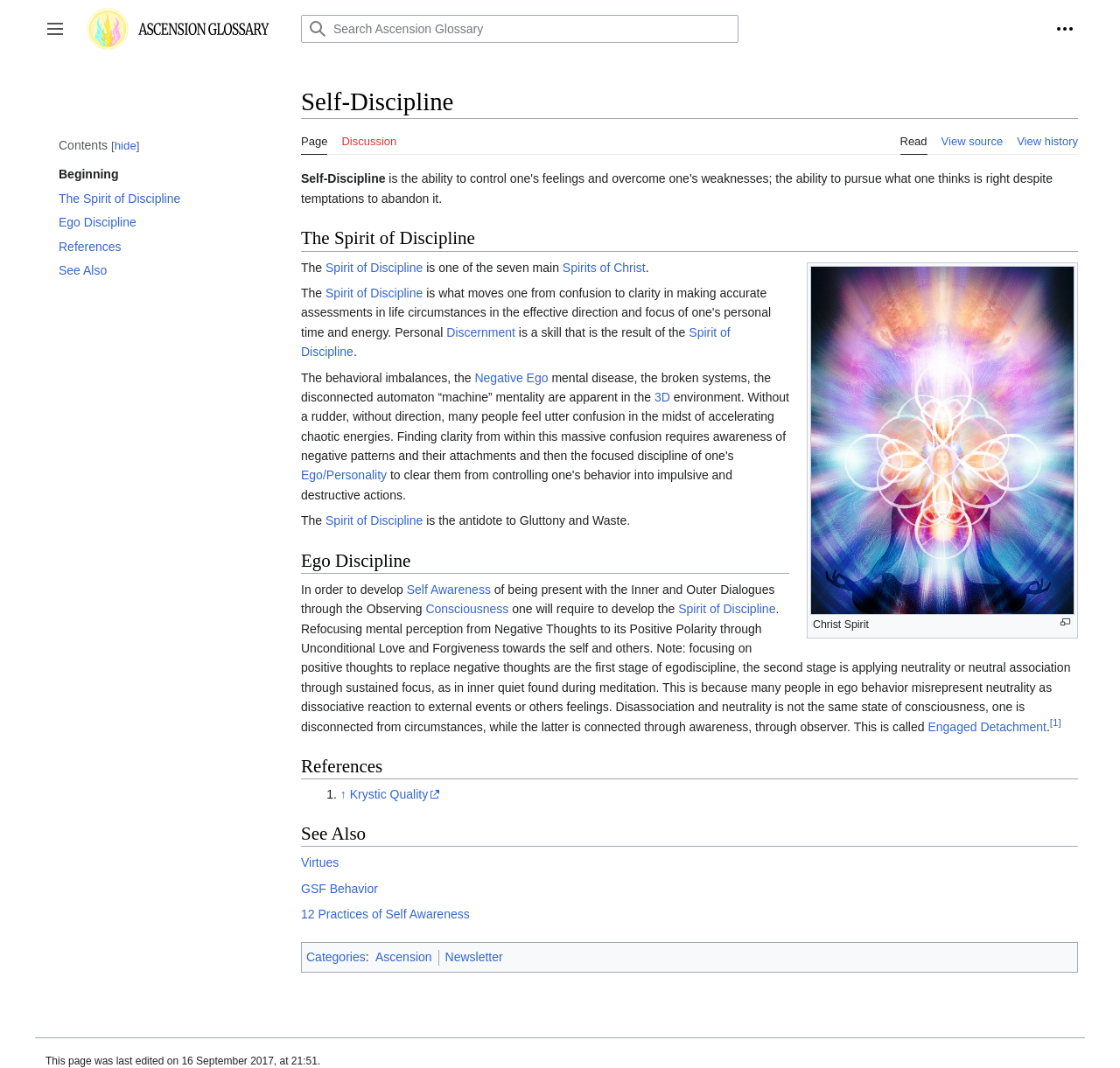Predict the bounding box of the UI element based on this description: "Engaged Detachment".

[0.828, 0.674, 0.934, 0.687]